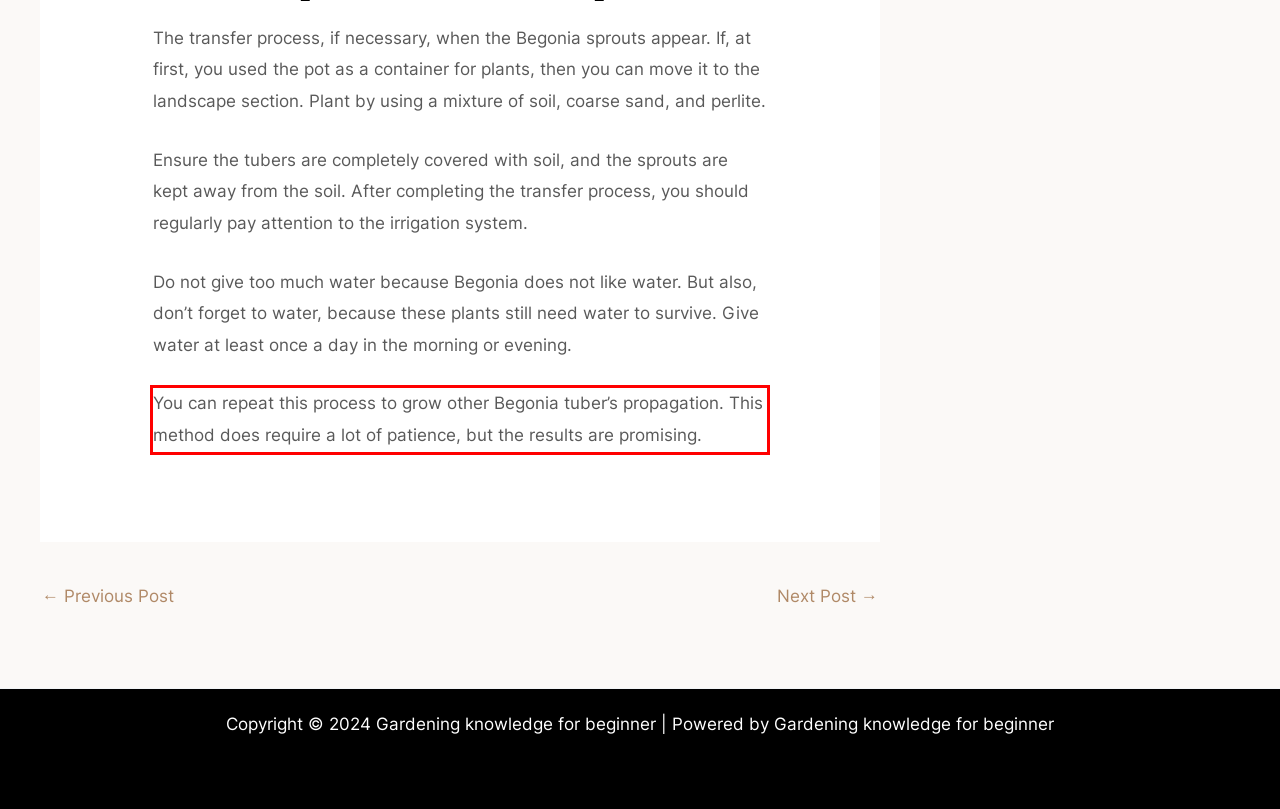You have a screenshot of a webpage, and there is a red bounding box around a UI element. Utilize OCR to extract the text within this red bounding box.

You can repeat this process to grow other Begonia tuber’s propagation. This method does require a lot of patience, but the results are promising.